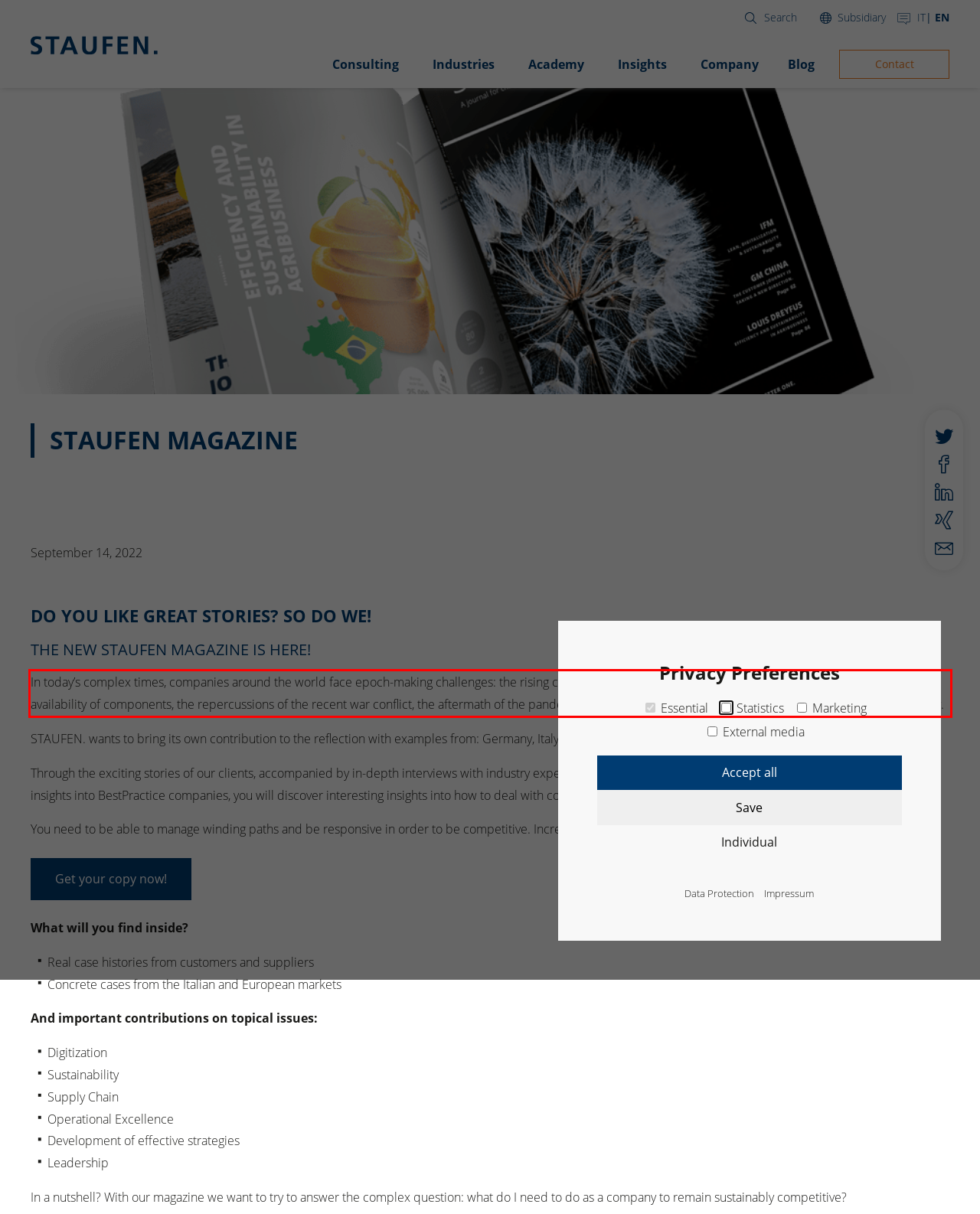In the given screenshot, locate the red bounding box and extract the text content from within it.

In today’s complex times, companies around the world face epoch-making challenges: the rising costs of supply, raw materials and energy, the increasingly difficult availability of components, the repercussions of the recent war conflict, the aftermath of the pandemic, which is not yet fully over, but also a commitment to sustainability.